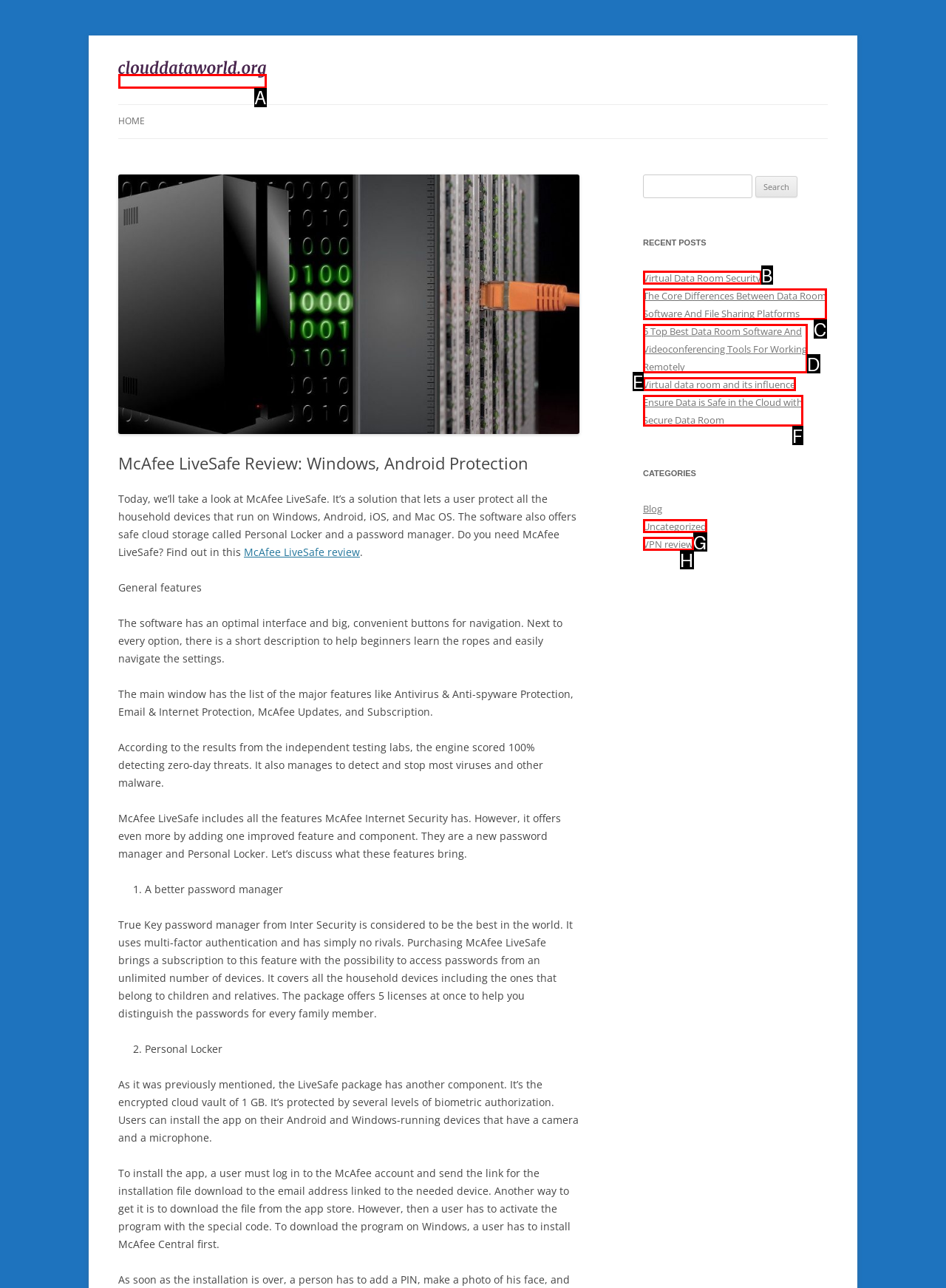Determine which option matches the element description: VPN review
Answer using the letter of the correct option.

H